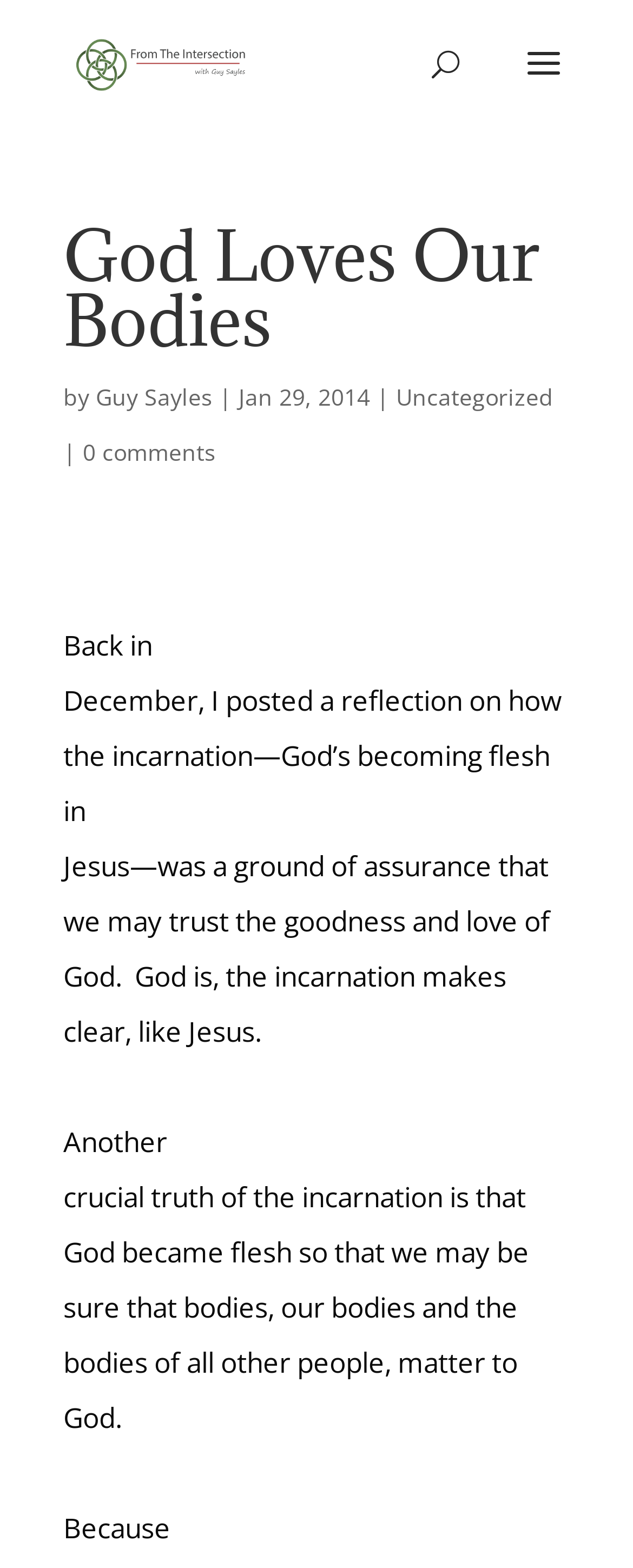Detail the various sections and features of the webpage.

This webpage is titled "God Loves Our Bodies - From The Intersection" and features a prominent link to "From The Intersection" at the top left, accompanied by a small image. A search bar is located at the top center of the page. 

Below the search bar, there is a heading that reads "God Loves Our Bodies" in a larger font. The author's name, "Guy Sayles", is displayed to the right of the heading, along with the date "Jan 29, 2014" and a category label "Uncategorized". 

A link to "0 comments" is situated below the author's information. The main content of the webpage is a series of paragraphs that discuss the incarnation of God and its implications. The text begins by referencing a previous reflection on the topic, then explores how the incarnation assures us of God's goodness and love. 

The text continues to discuss how God's becoming flesh in Jesus makes it clear that God values human bodies, and that this truth is crucial for understanding God's perspective on our physical existence. The webpage contains a total of 7 links, including the one to "From The Intersection" and the author's name. There is one image on the page, which is associated with the "From The Intersection" link.